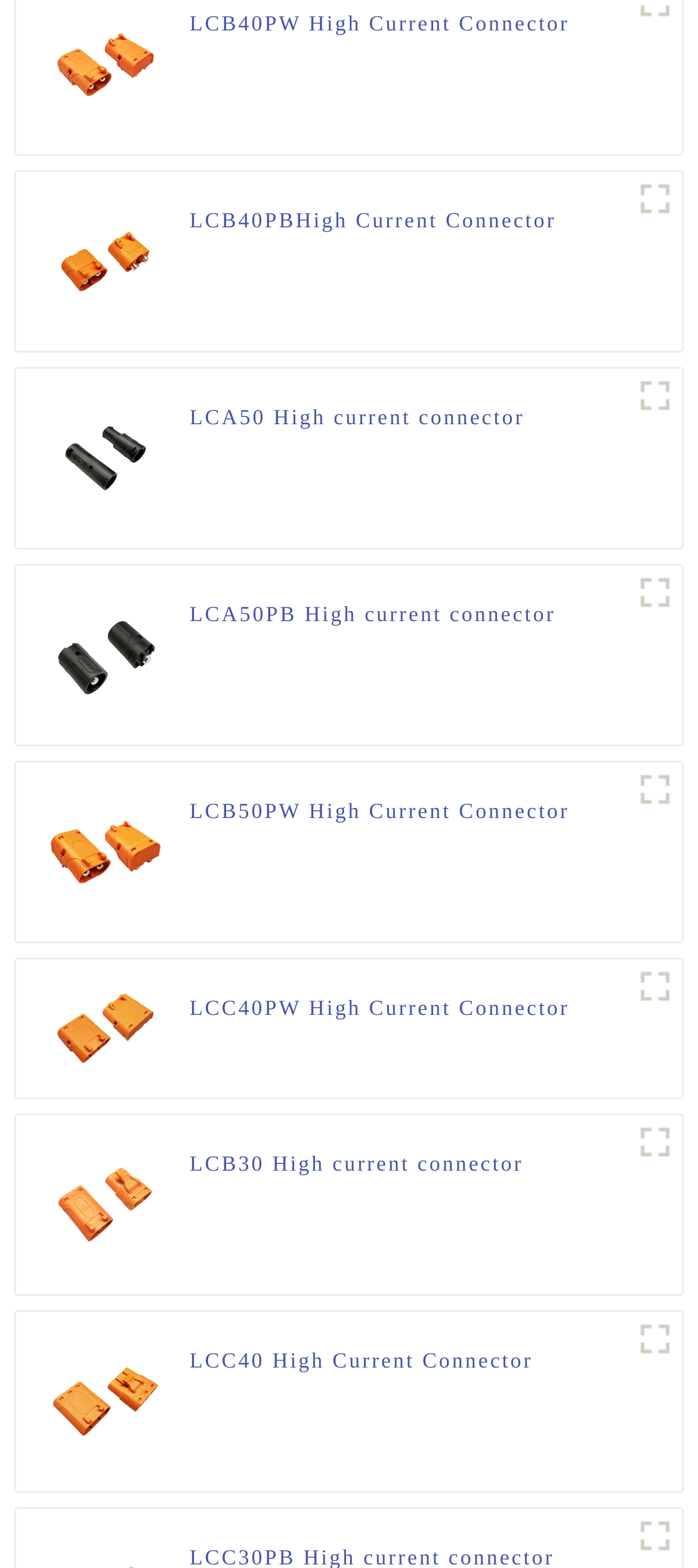Given the element description title="显示图", specify the bounding box coordinates of the corresponding UI element in the format (top-left x, top-left y, bottom-right x, bottom-right y). All values must be between 0 and 1.

[0.9, 0.711, 0.977, 0.745]